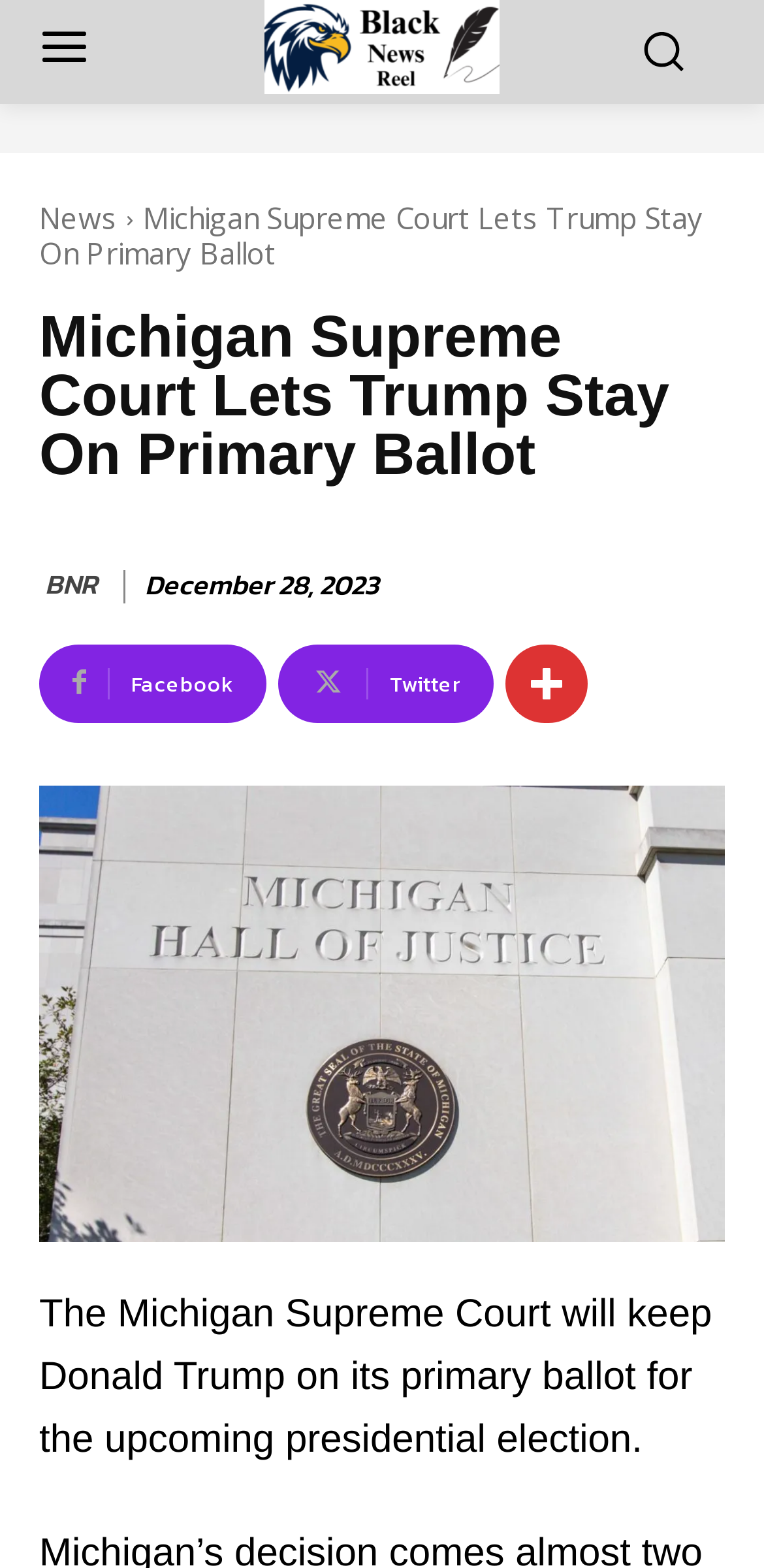What is the date mentioned in the webpage?
Answer the question using a single word or phrase, according to the image.

December 28, 2023